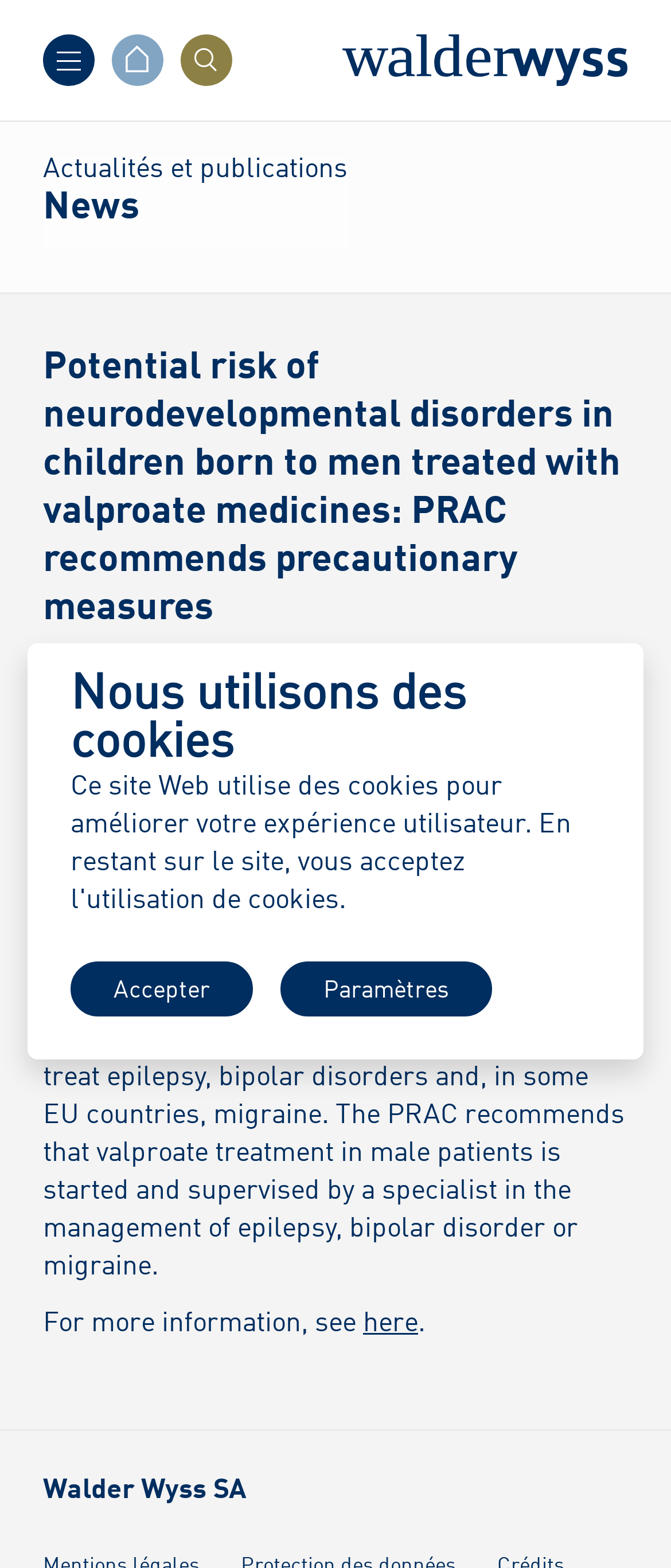Generate a comprehensive description of the webpage content.

The webpage is about Walder Wyss, a law firm, and it appears to be a news article or blog post page. At the top, there are three buttons and a link, aligned horizontally, which seem to be navigation or menu items. Below them, there is a large link that spans almost the entire width of the page, with an image embedded within it.

The main content area is divided into sections. The first section has a heading "News" and a link with the same text. Below it, there is a news article with a heading that describes a potential risk of neurodevelopmental disorders in children born to men treated with valproate medicines. The article has a publication date, "19 janvier 2024", and a brief summary of the news. There is also a link to "here" for more information.

At the bottom of the page, there is a section with a heading "Walder Wyss SA", which appears to be a footer or a copyright section. Above it, there is an alert box with a heading "Nous utilisons des cookies" (We use cookies) and two buttons, "Accepter" (Accept) and "Paramètres" (Settings), which are likely related to cookie preferences.

Overall, the webpage has a simple and clean layout, with a focus on presenting news articles and information about the law firm.